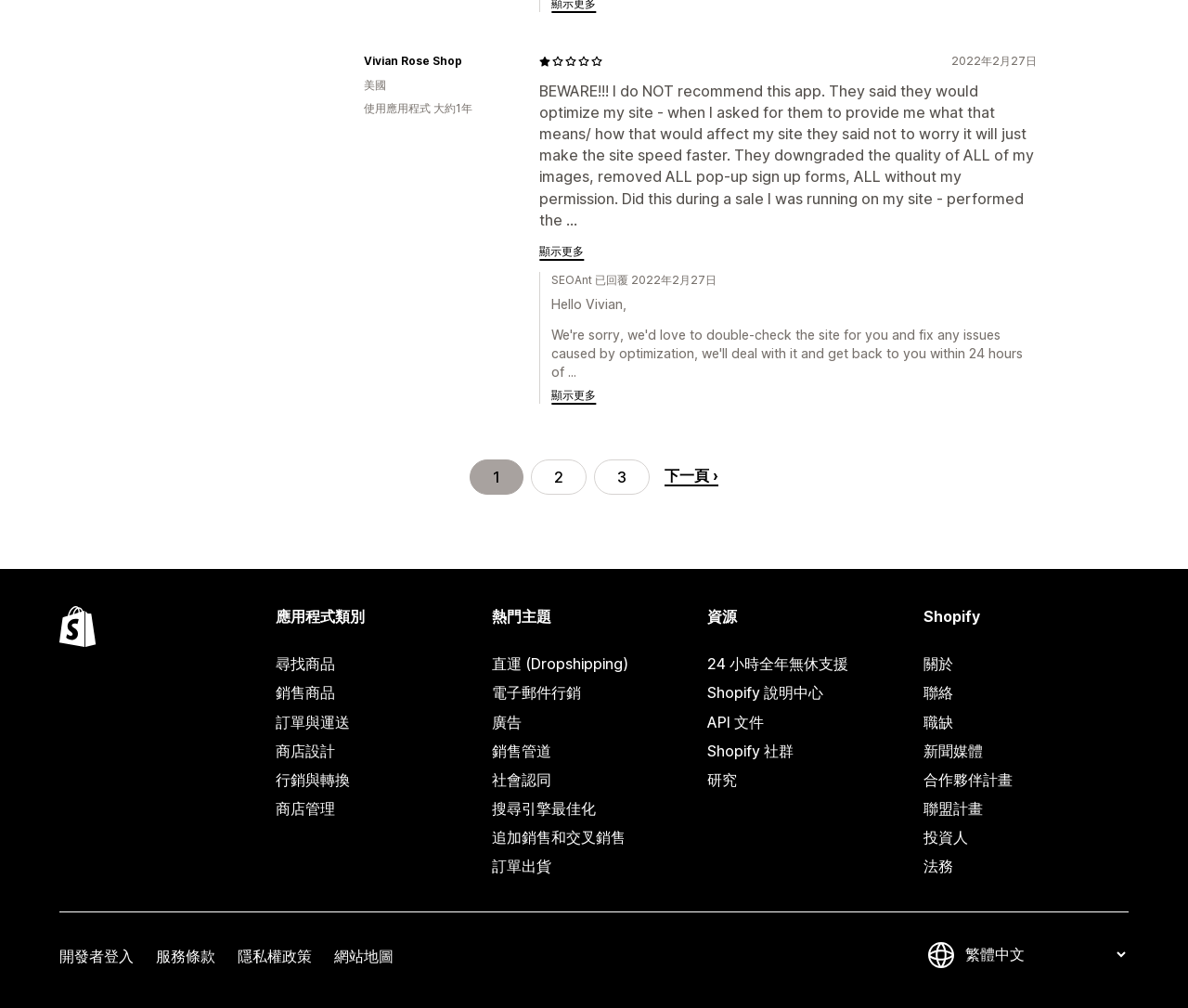Identify the bounding box coordinates of the section to be clicked to complete the task described by the following instruction: "Click the link to find products". The coordinates should be four float numbers between 0 and 1, formatted as [left, top, right, bottom].

[0.232, 0.645, 0.404, 0.673]